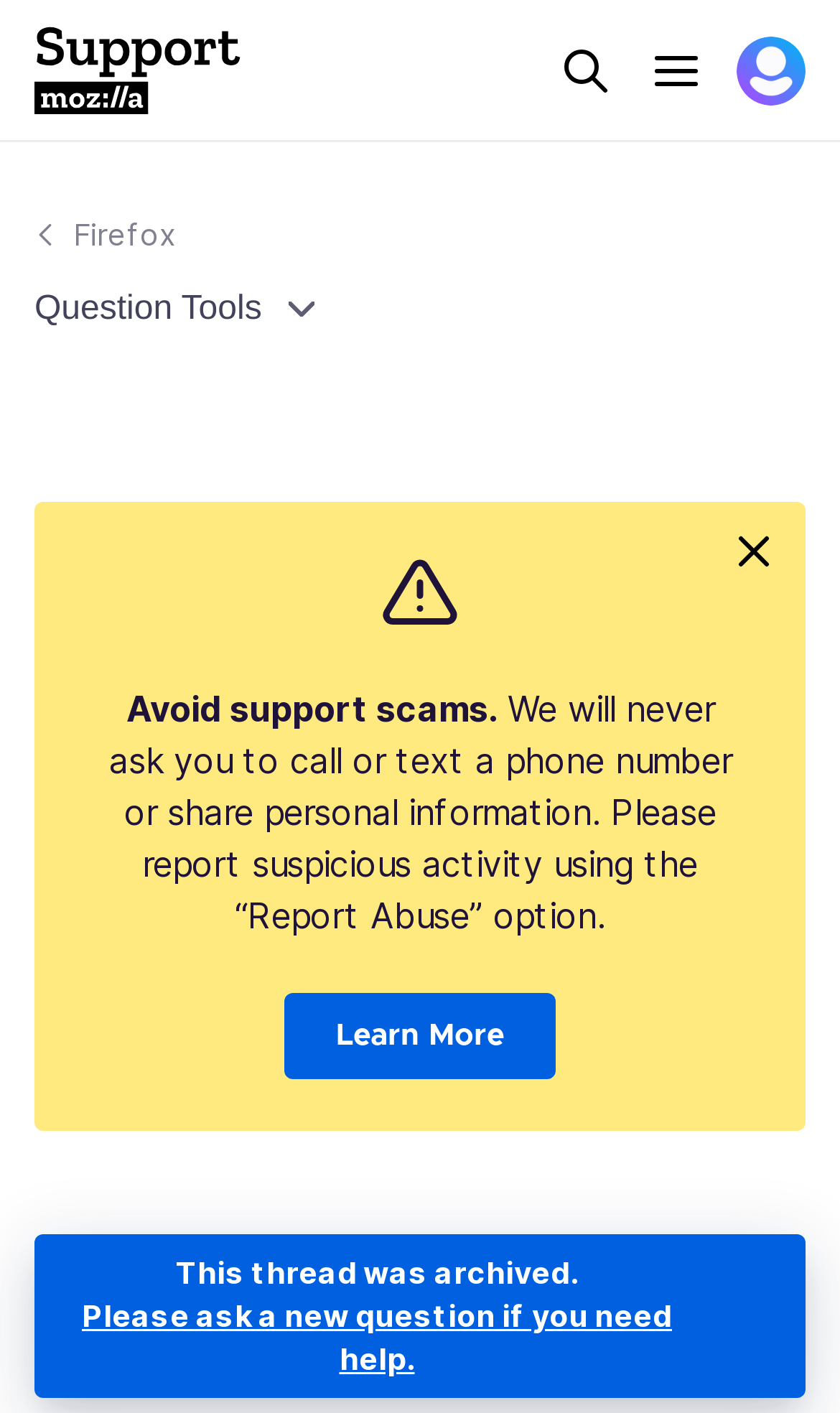Construct a comprehensive description capturing every detail on the webpage.

The webpage appears to be a support forum page from Mozilla Support, specifically discussing an issue with playing Slotomania. At the top left corner, there is a Mozilla Support logo, which is an image. Next to it, there are three buttons: "Search", "Menu", and a button with an avatar for the username, which also contains an image.

Below the top navigation bar, there is a link to "Firefox" on the left side. On the right side, there is a complementary section that takes up most of the width of the page. Within this section, there is a button labeled "Question Tools" and an image. Below these elements, there are two blocks of static text, one warning about support scams and another providing more information about reporting suspicious activity.

Underneath the text blocks, there is a link to "Learn More" and a button with an image. At the bottom of the page, there is a notification that the thread was archived, along with a link to ask a new question if help is needed.